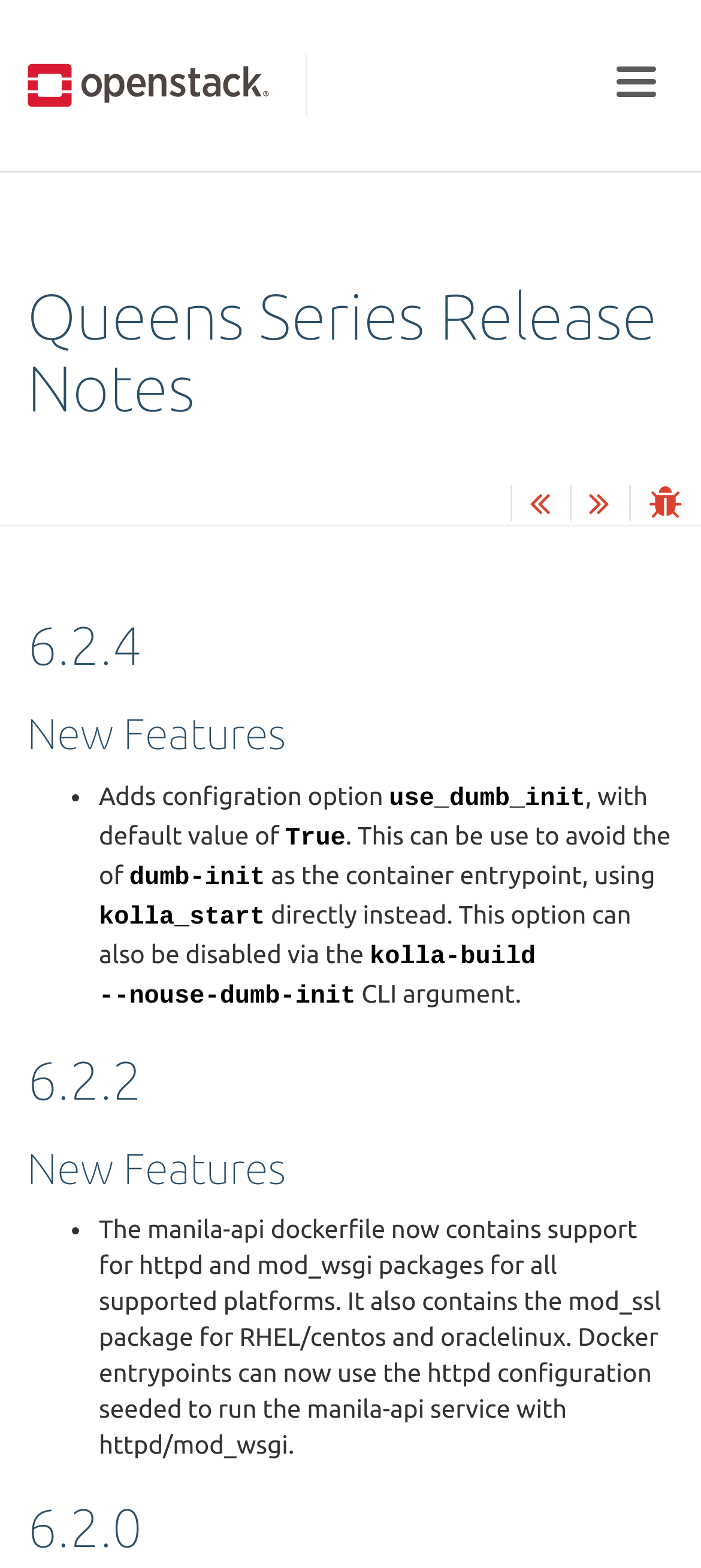How many versions are listed?
Using the information from the image, give a concise answer in one word or a short phrase.

3